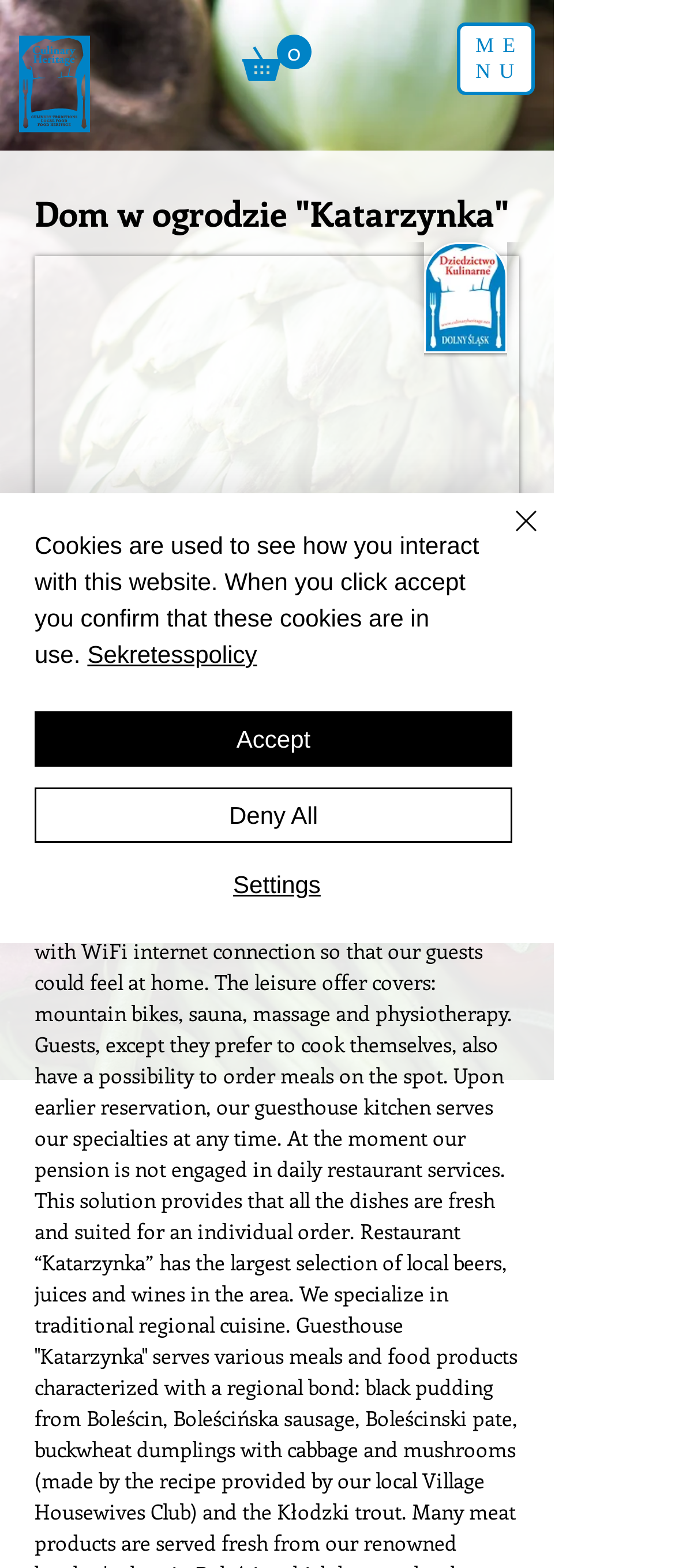Identify and provide the bounding box for the element described by: "MENU".

[0.677, 0.014, 0.792, 0.061]